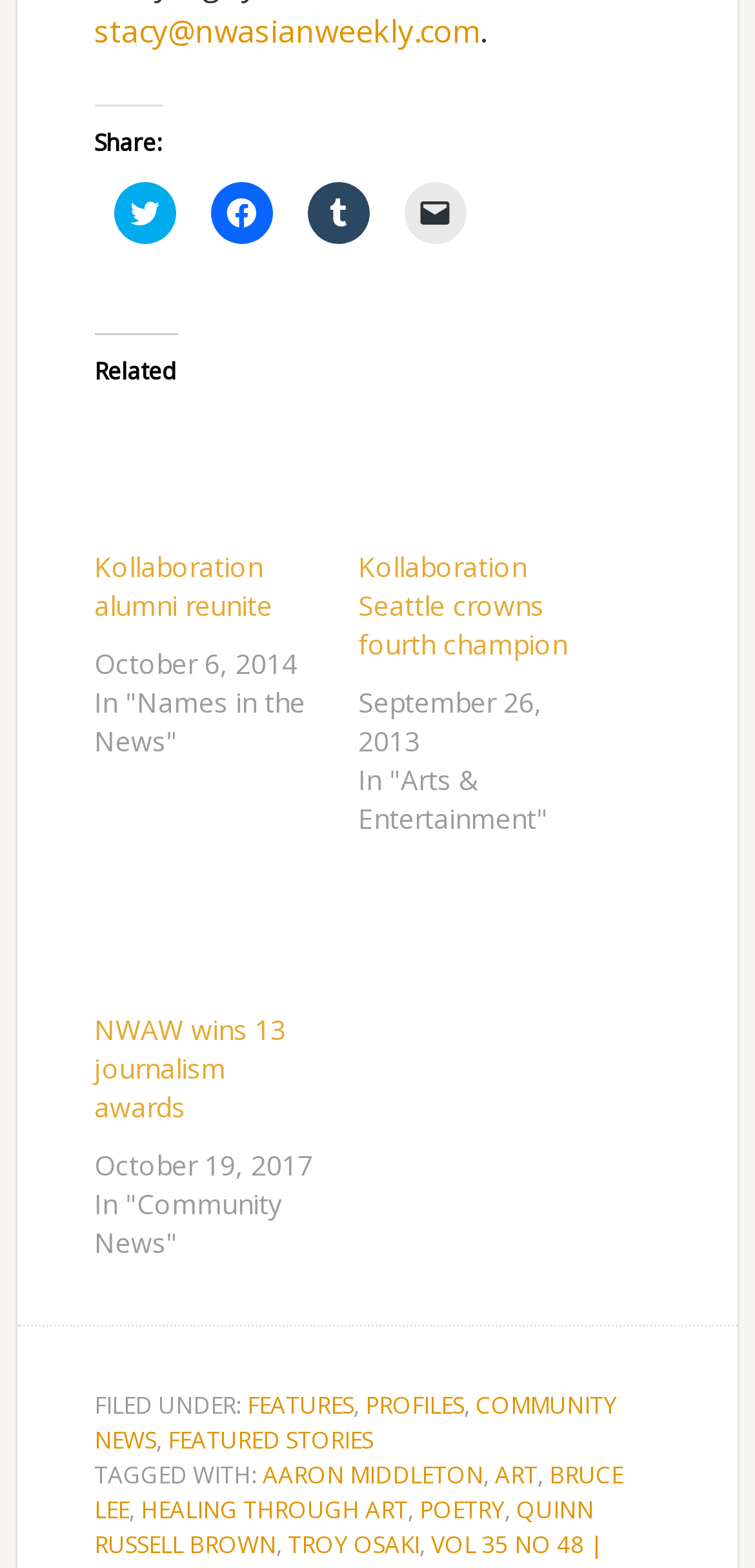Determine the coordinates of the bounding box for the clickable area needed to execute this instruction: "Share on Twitter".

[0.151, 0.116, 0.233, 0.155]